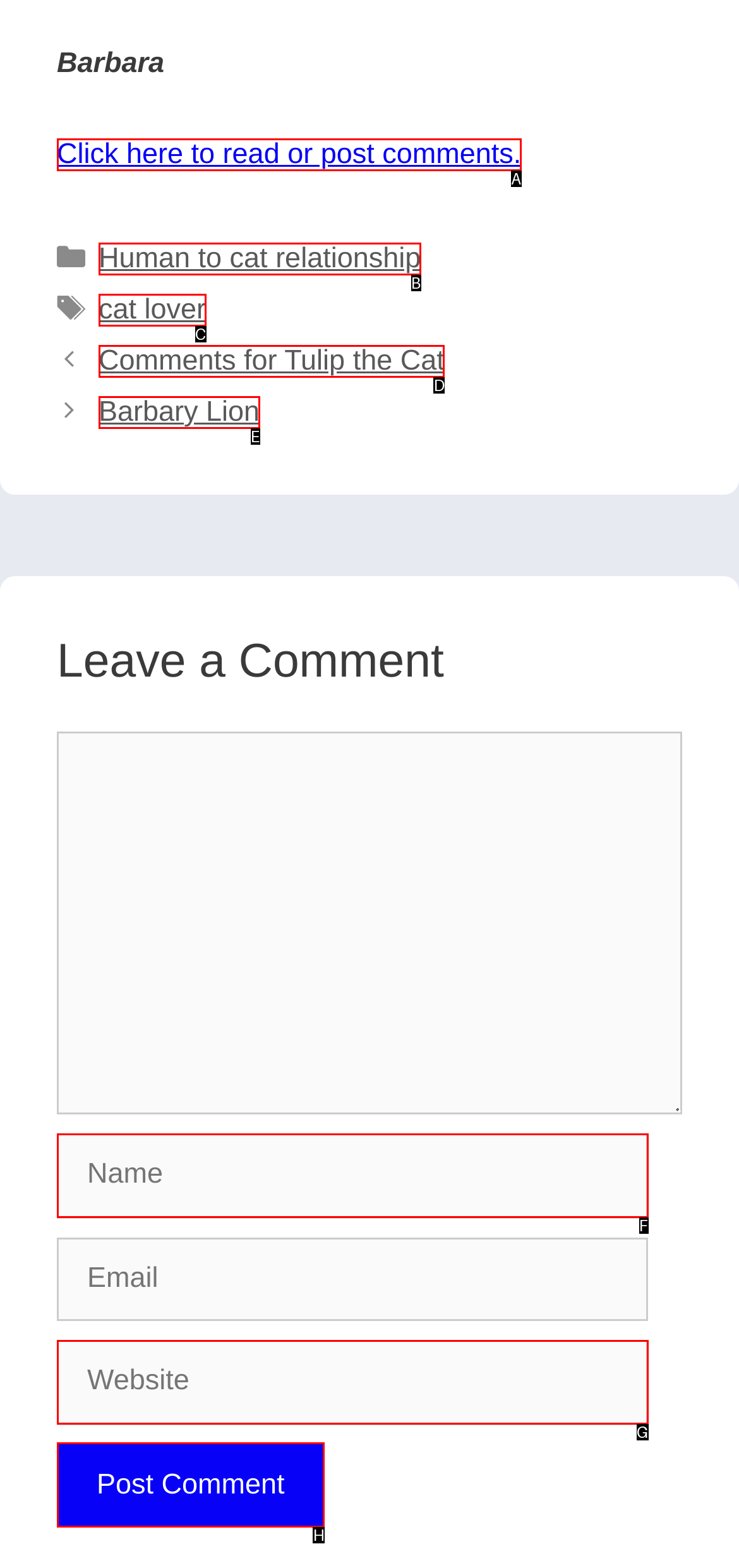To perform the task "Post a comment", which UI element's letter should you select? Provide the letter directly.

H